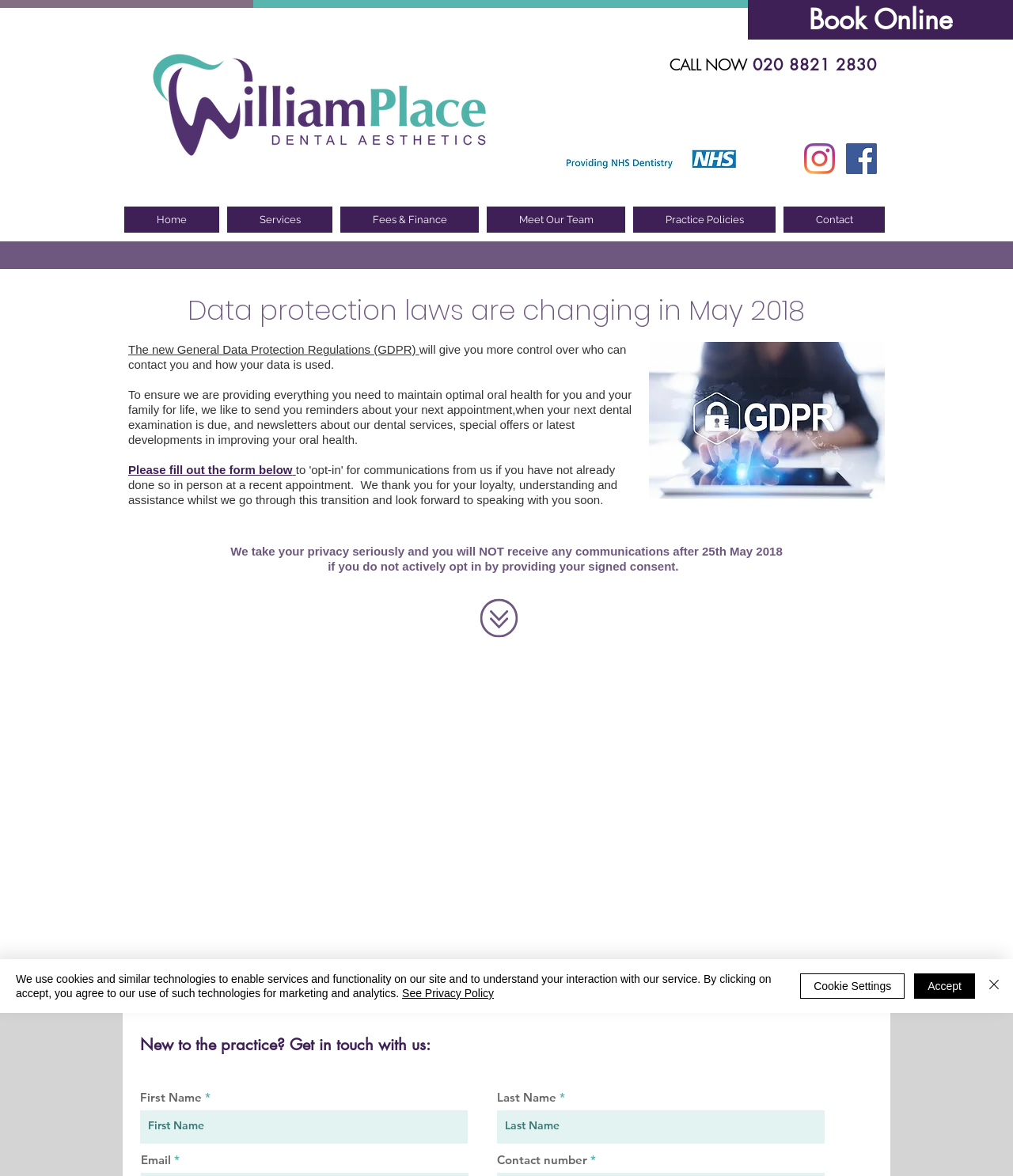Provide the bounding box coordinates of the area you need to click to execute the following instruction: "Fill out the GDPR consent form".

[0.127, 0.546, 0.857, 0.856]